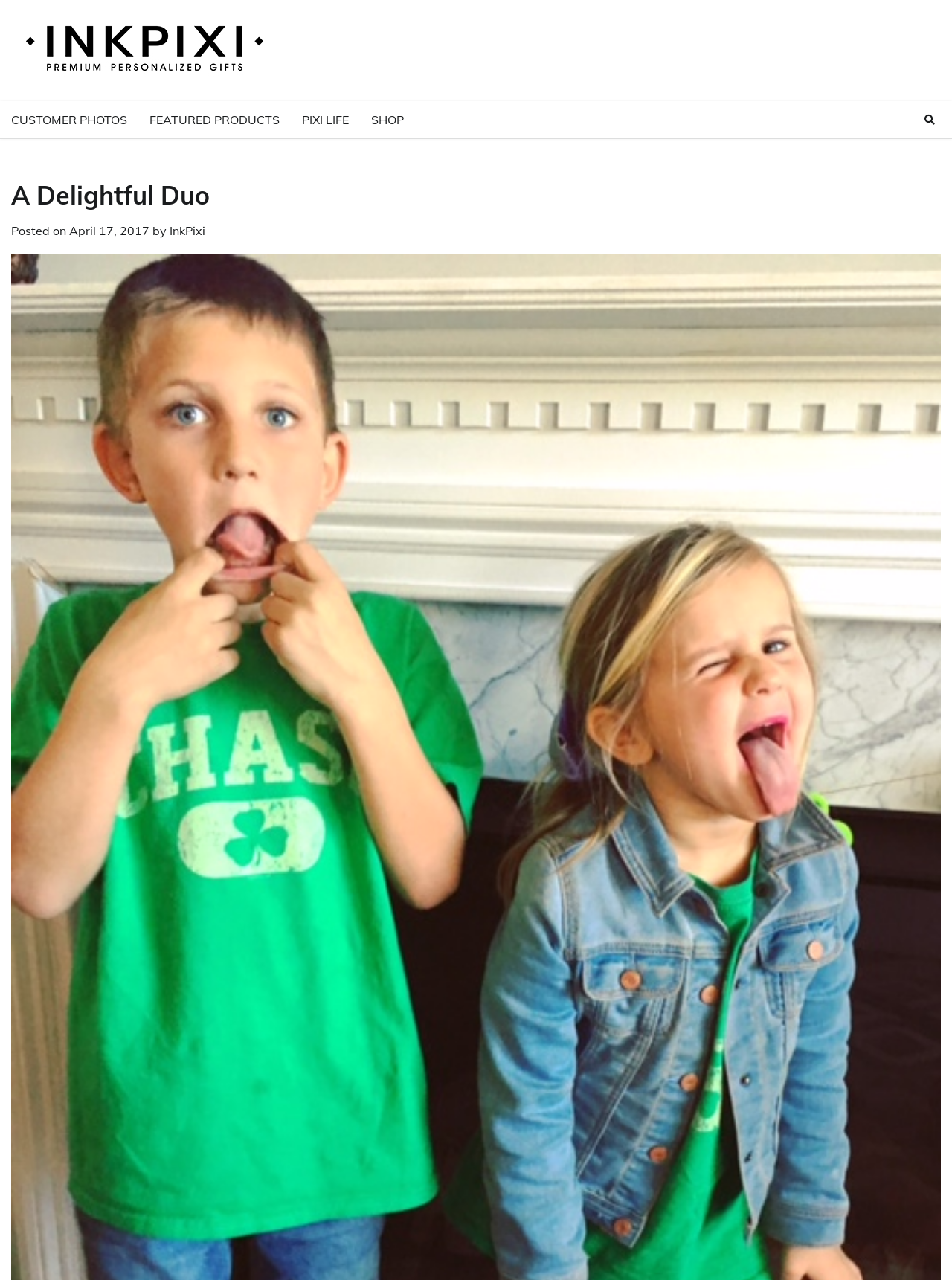Provide an in-depth caption for the contents of the webpage.

This webpage is about a delightful duo, featuring two adorable grandchildren of Carol from the call center. At the top left of the page, there is a link to the homepage. Below it, there are four links in a row, labeled "CUSTOMER PHOTOS", "FEATURED PRODUCTS", "PIXI LIFE", and "SHOP", respectively. 

On the right side of the page, near the top, there is a search icon represented by a magnifying glass symbol. 

The main content of the page is a header section that spans the entire width of the page. It contains a heading that reads "A Delightful Duo" in large font. Below the heading, there is a line of text that indicates the post date, "Posted on April 17, 2017", along with the author, "by InkPixi".